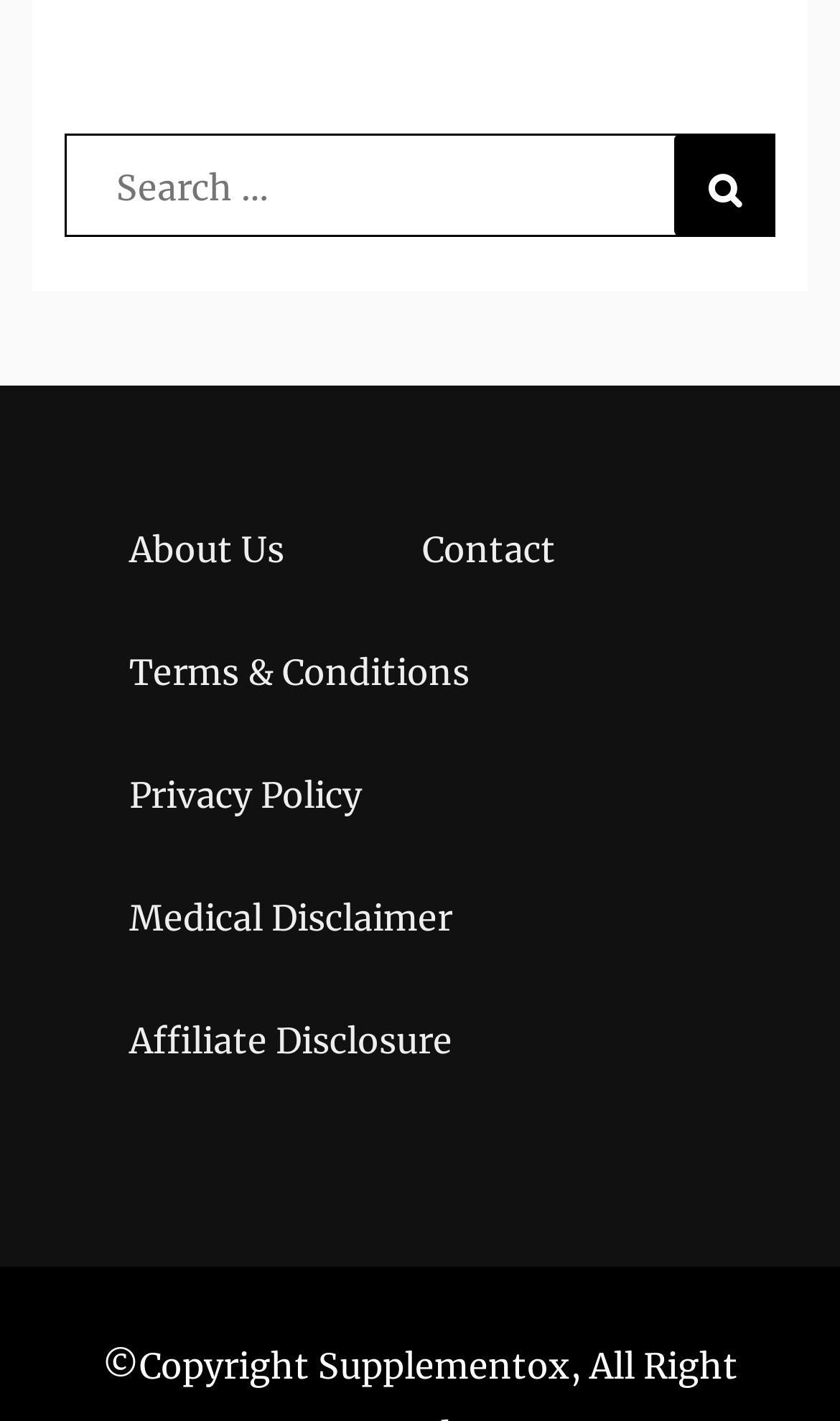Provide the bounding box coordinates of the HTML element described by the text: "Medical Disclaimer". The coordinates should be in the format [left, top, right, bottom] with values between 0 and 1.

[0.103, 0.606, 0.59, 0.685]